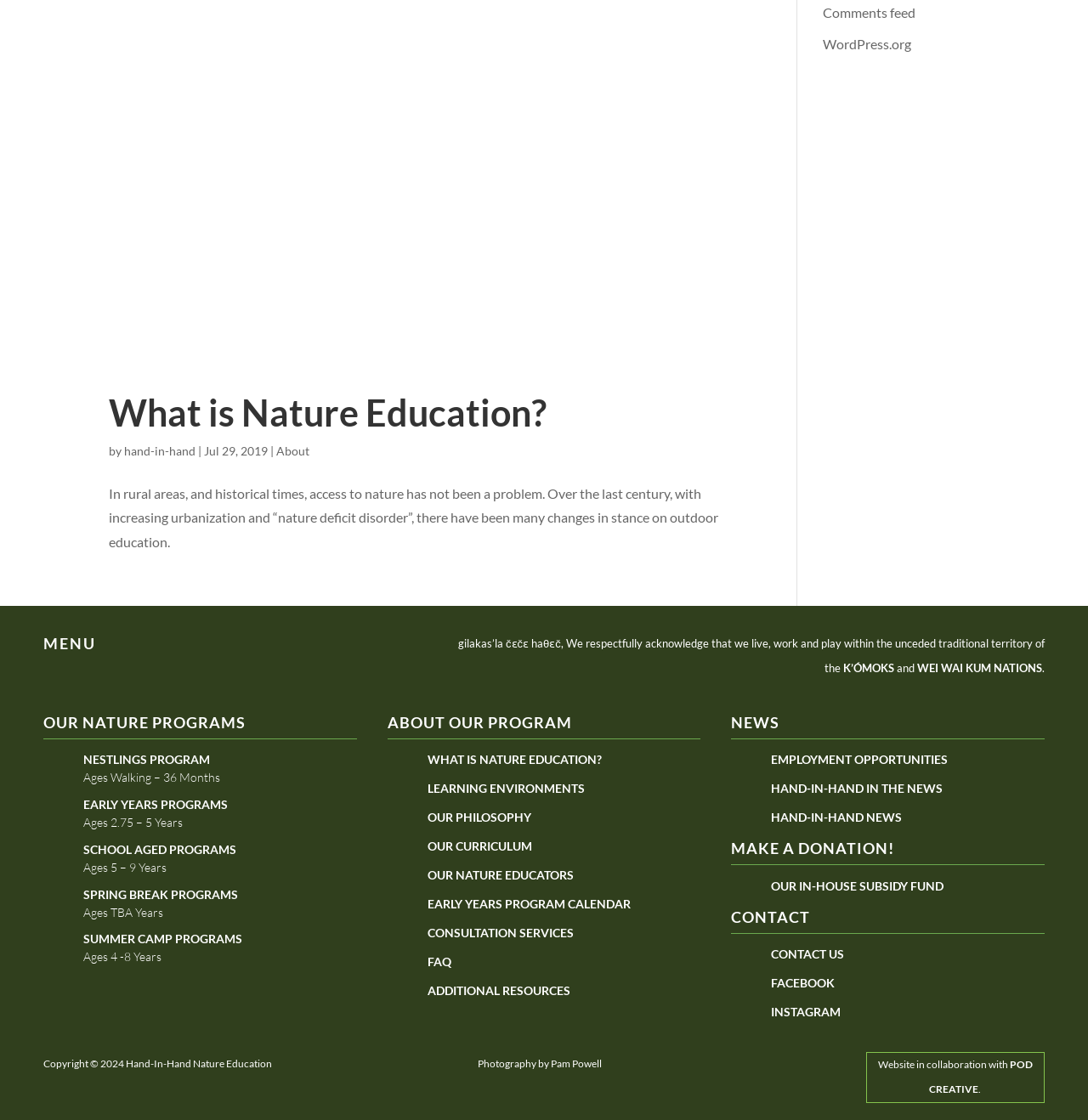Identify the bounding box coordinates of the specific part of the webpage to click to complete this instruction: "Click on 'Firefox reality browser download'".

None